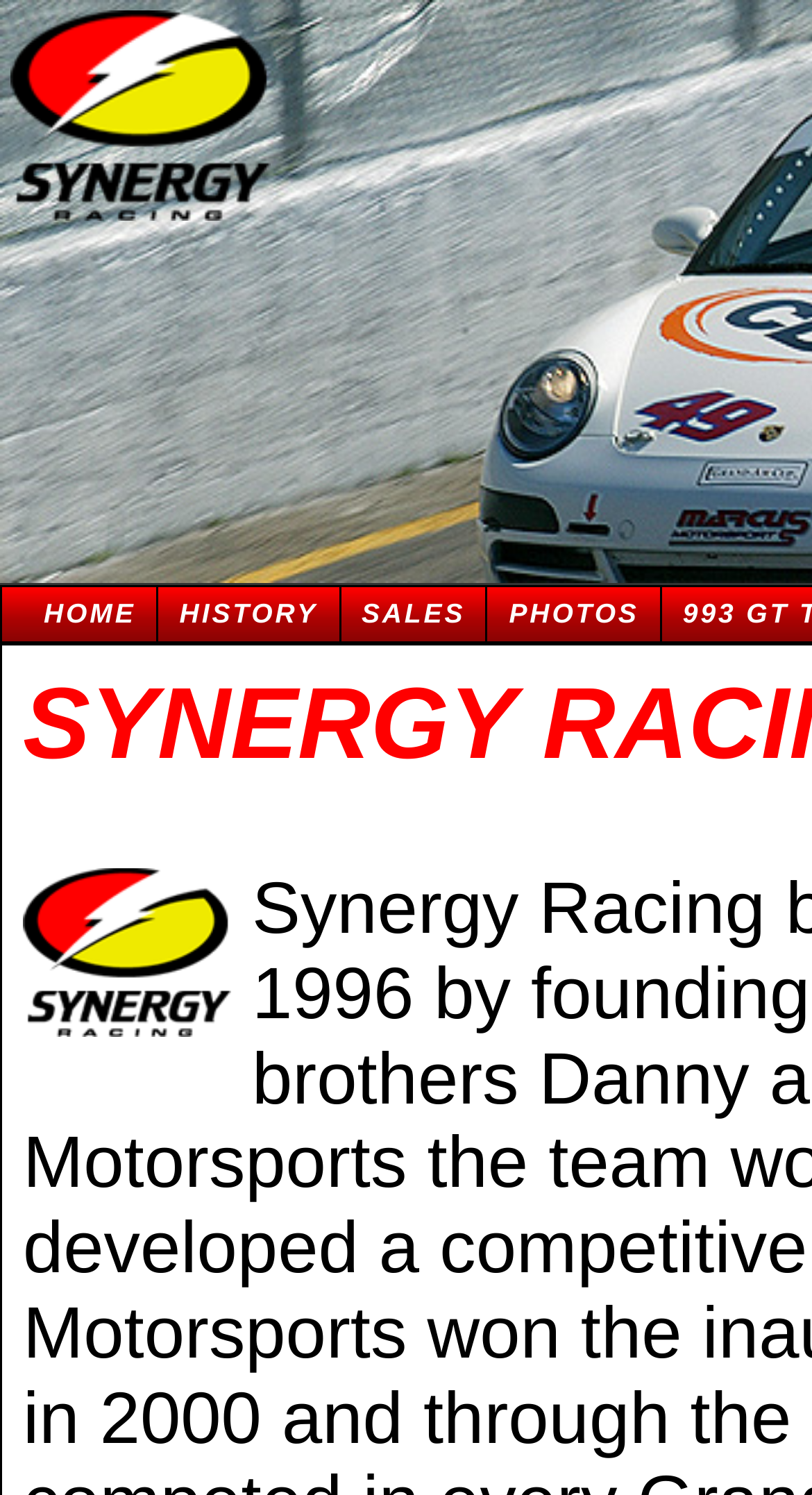Is there a photo of a car on the page?
Based on the image, respond with a single word or phrase.

Yes